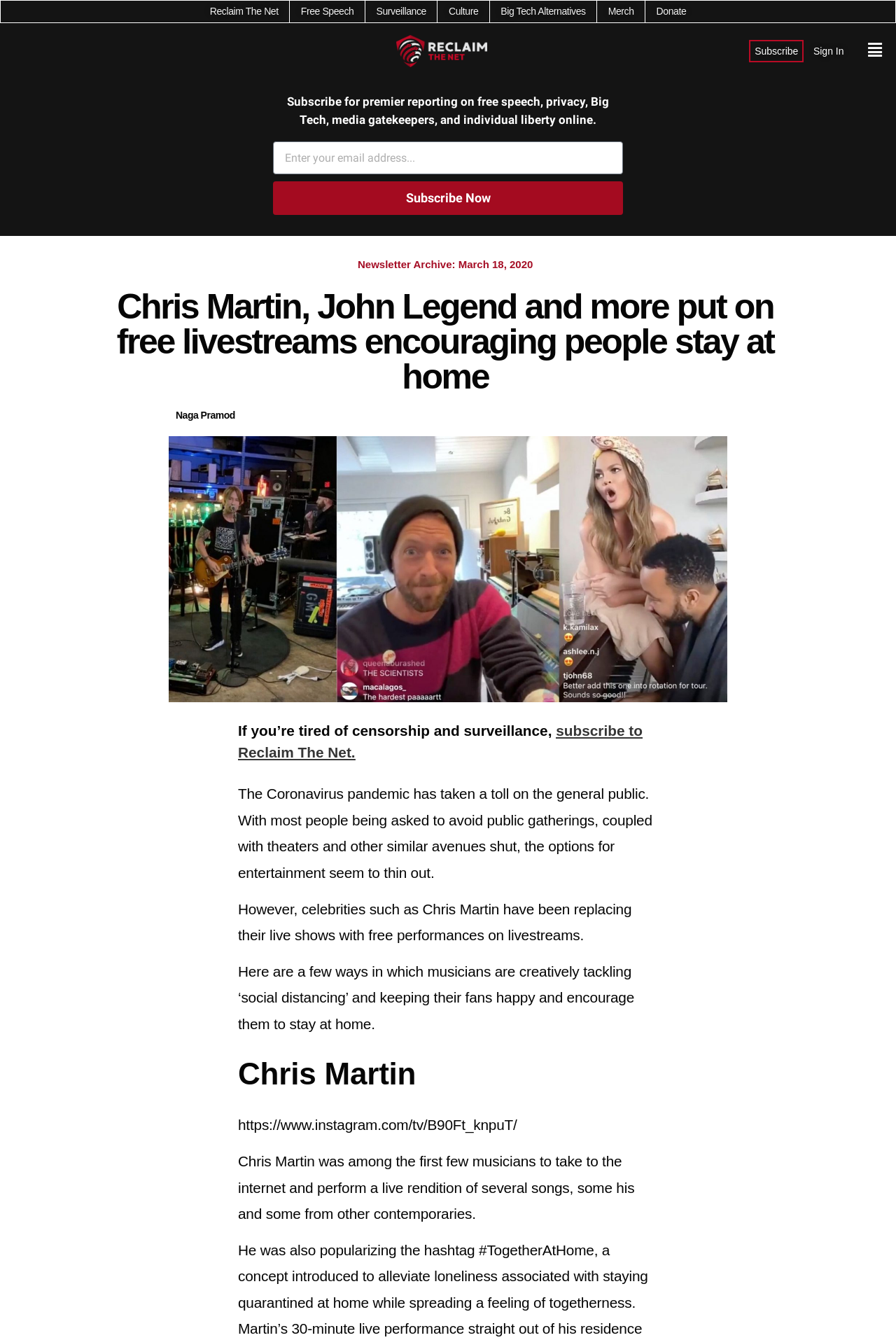Identify the bounding box coordinates for the UI element described by the following text: "Reclaim The Net". Provide the coordinates as four float numbers between 0 and 1, in the format [left, top, right, bottom].

[0.234, 0.003, 0.311, 0.014]